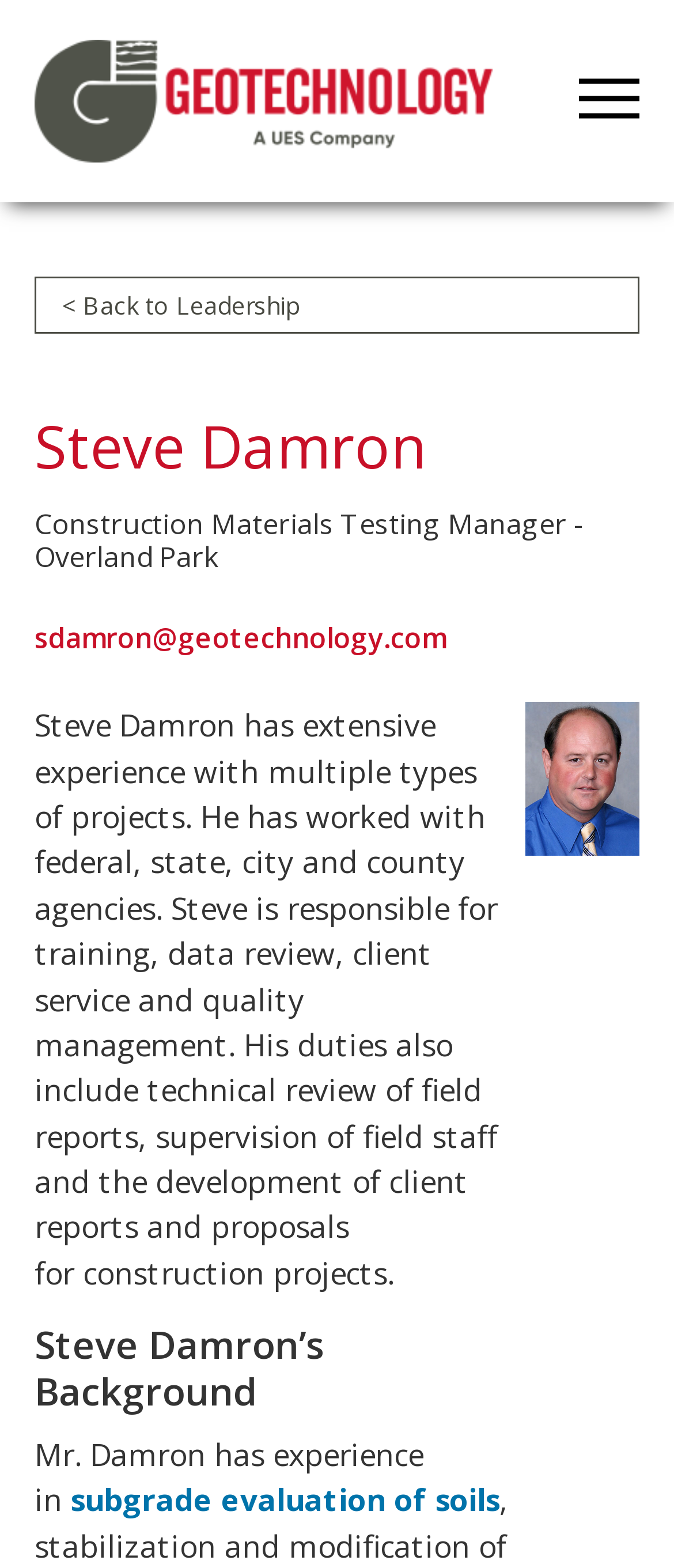Detail the various sections and features of the webpage.

The webpage is about Steve Damron, the Construction Materials Testing Manager at Geotechnology's Overland Park office. At the top left of the page, there is a link to Geotechnology, LLC, accompanied by an image of the company's logo. 

Below the logo, there is a link to go back to the Leadership page. On the same level, there is a header section that contains the name "Steve Damron" and his job title. 

Underneath the header section, there is a link to Steve Damron's email address. Following that, there is a paragraph of text that describes Steve Damron's experience and responsibilities, including working with various agencies, training, data review, client service, and quality management. 

Further down, there is a heading that says "Steve Damron's Background", followed by a sentence that mentions his experience in subgrade evaluation of soils, which is a clickable link. 

On the right side of the page, there is an image of Steve Damron.